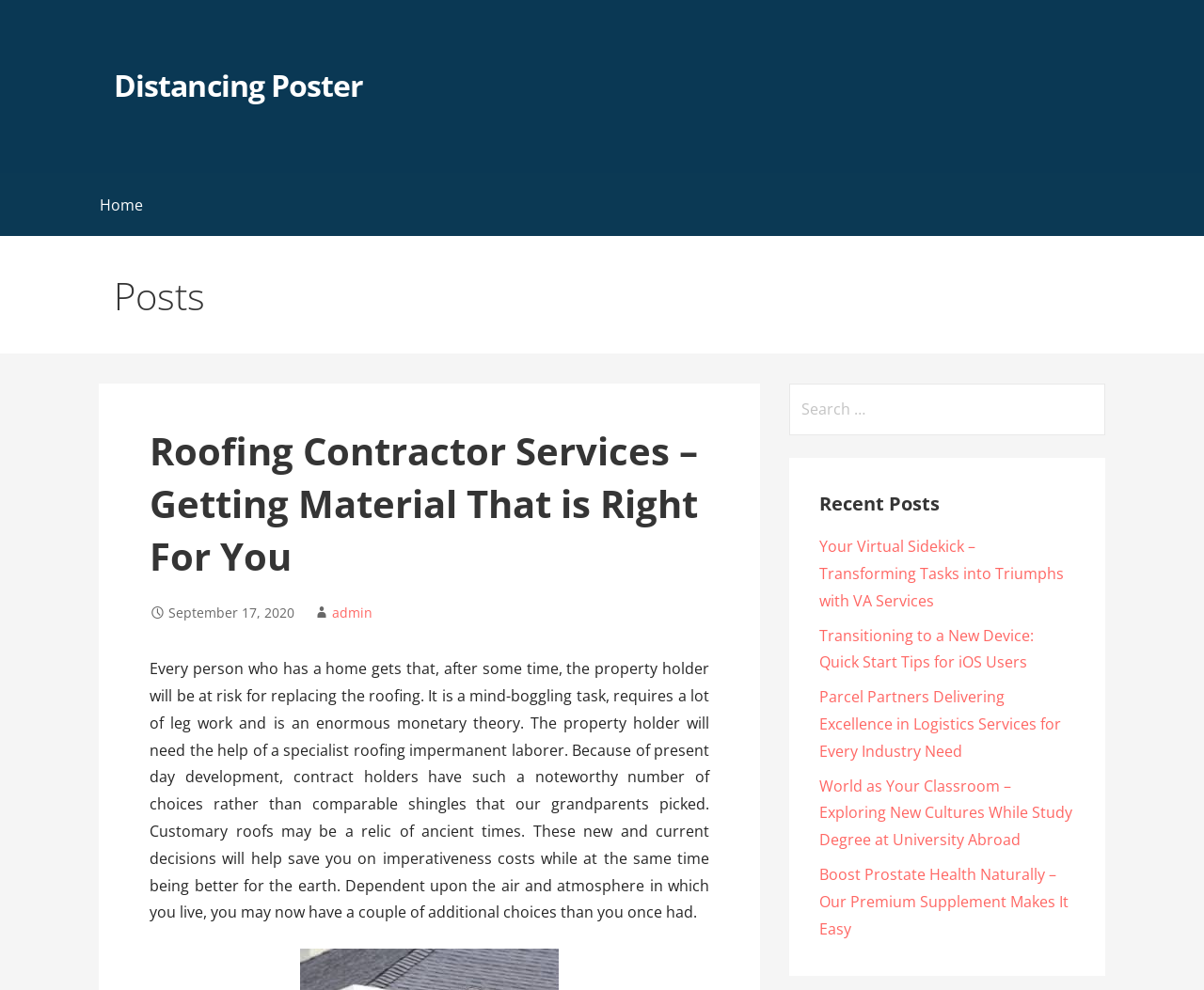Please look at the image and answer the question with a detailed explanation: Is there a search function on the webpage?

I found a search function on the webpage by looking at the search box and the text 'Search for:' located above it, which indicates that users can search for content on the webpage.